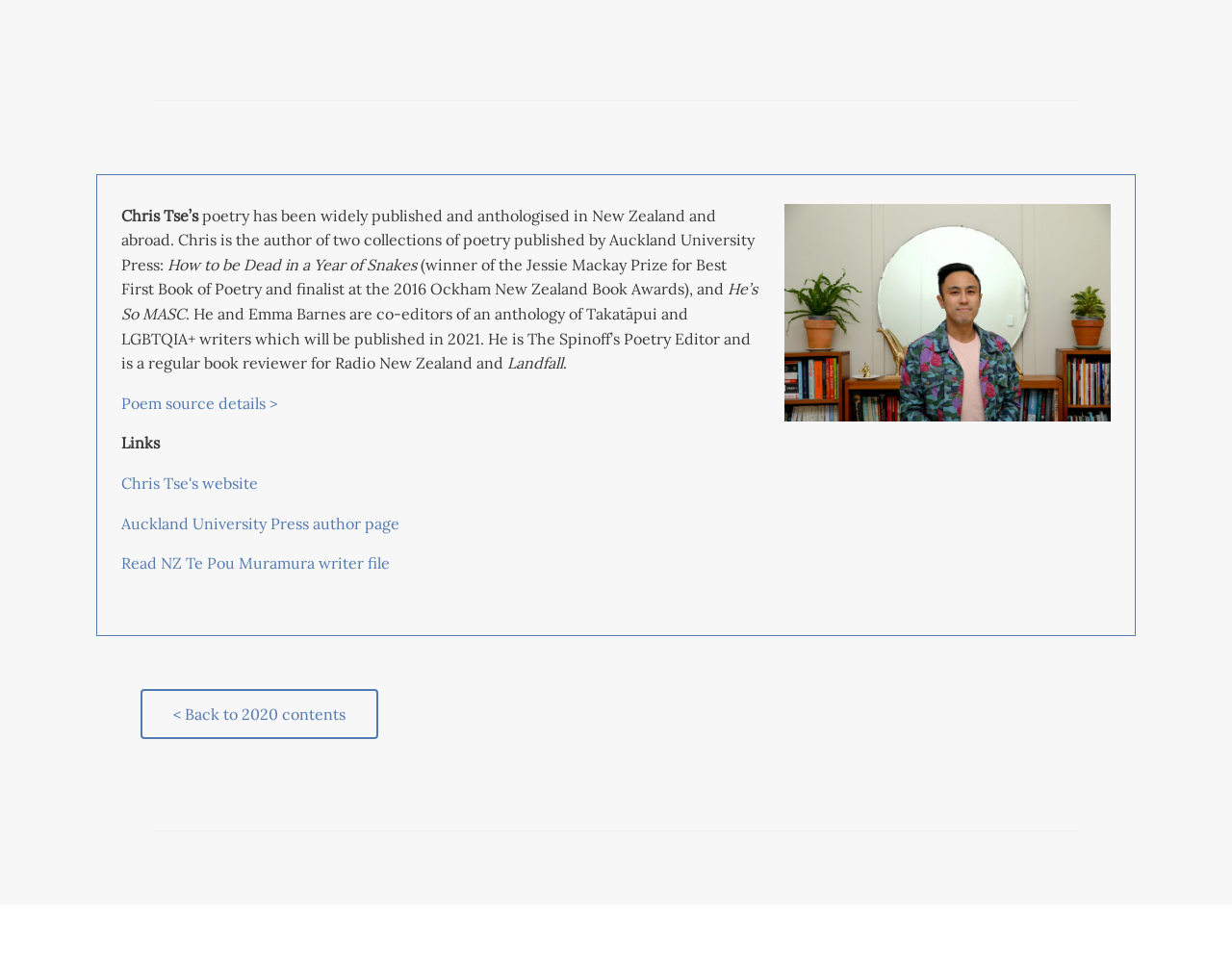Refer to the screenshot and answer the following question in detail:
What is Chris Tse's occupation?

Based on the webpage, Chris Tse is the author of two collections of poetry and is also the Poetry Editor of The Spinoff, which suggests that his occupation is related to poetry and editing.